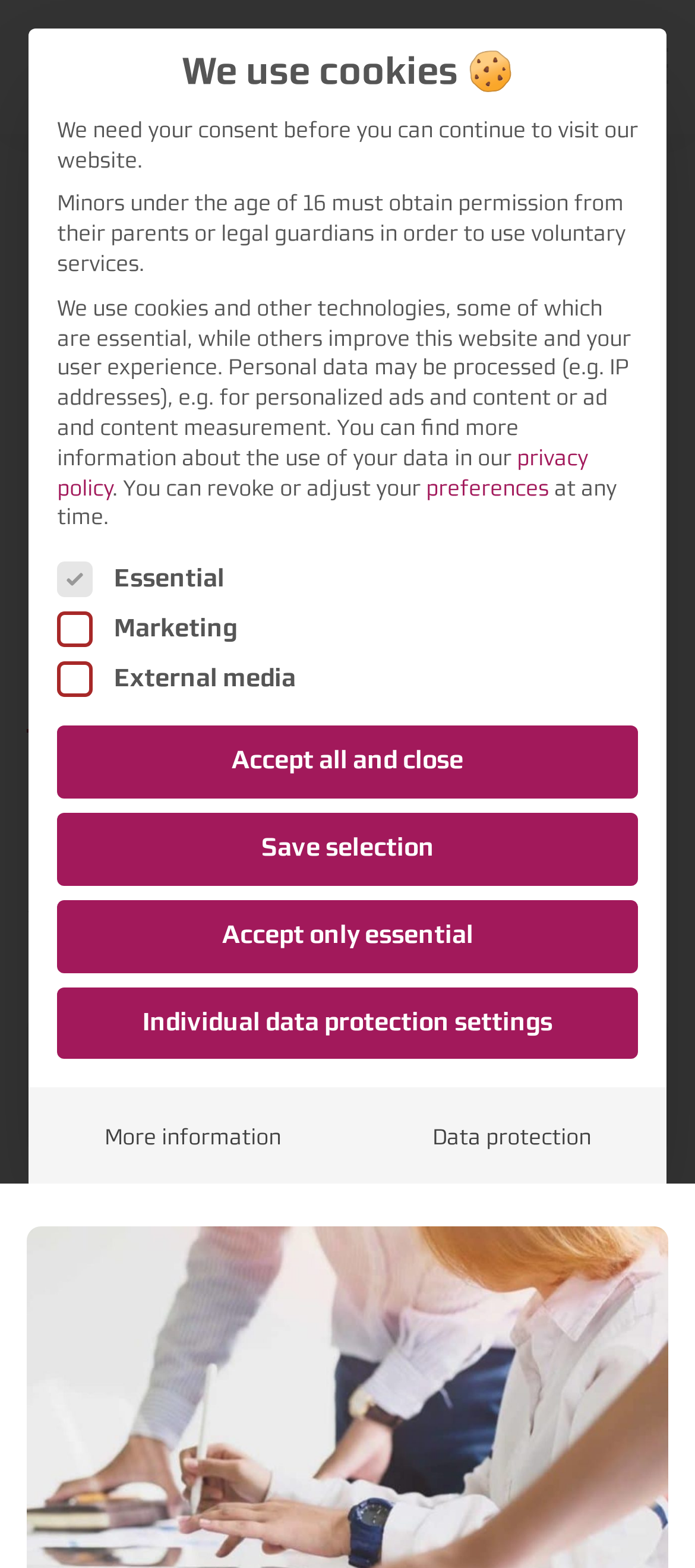Please answer the following question using a single word or phrase: 
What is the purpose of the 'Table of Contents' button?

To show the table of contents